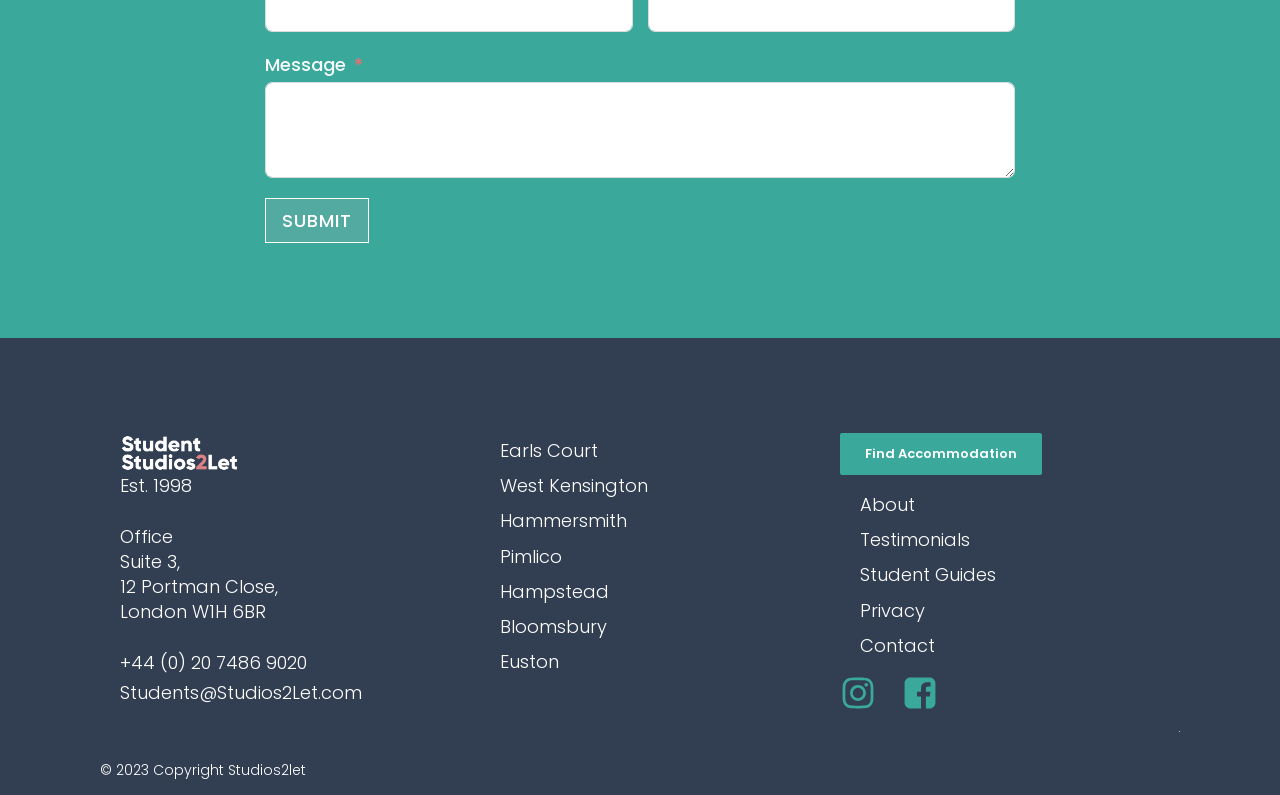Given the element description parent_node: Est. 1998, specify the bounding box coordinates of the corresponding UI element in the format (top-left x, top-left y, bottom-right x, bottom-right y). All values must be between 0 and 1.

[0.094, 0.545, 0.188, 0.595]